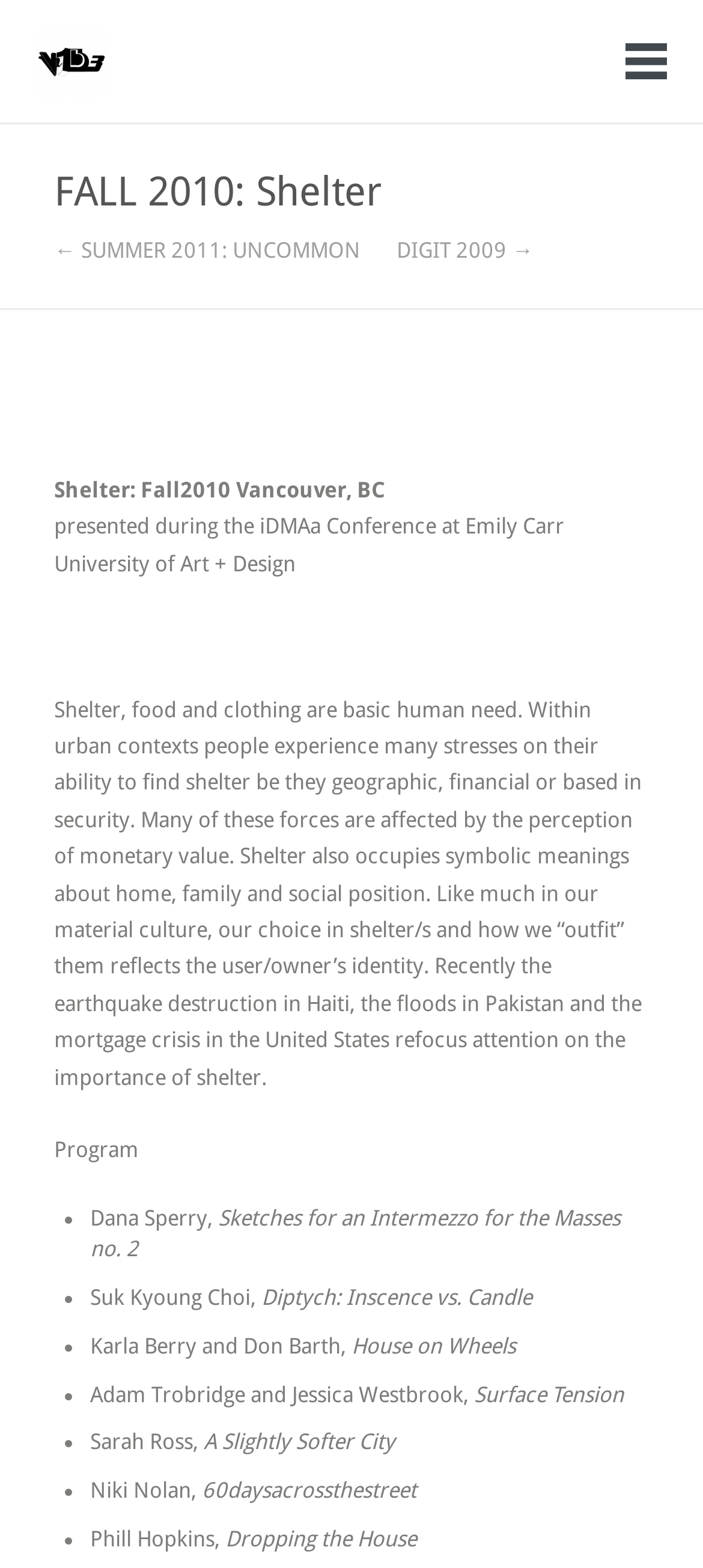What is the title of the project by Dana Sperry?
Using the image as a reference, give an elaborate response to the question.

I found this information in the ListMarker and StaticText elements that list the projects, and Dana Sperry's project is titled 'Sketches for an Intermezzo for the Masses no. 2'.